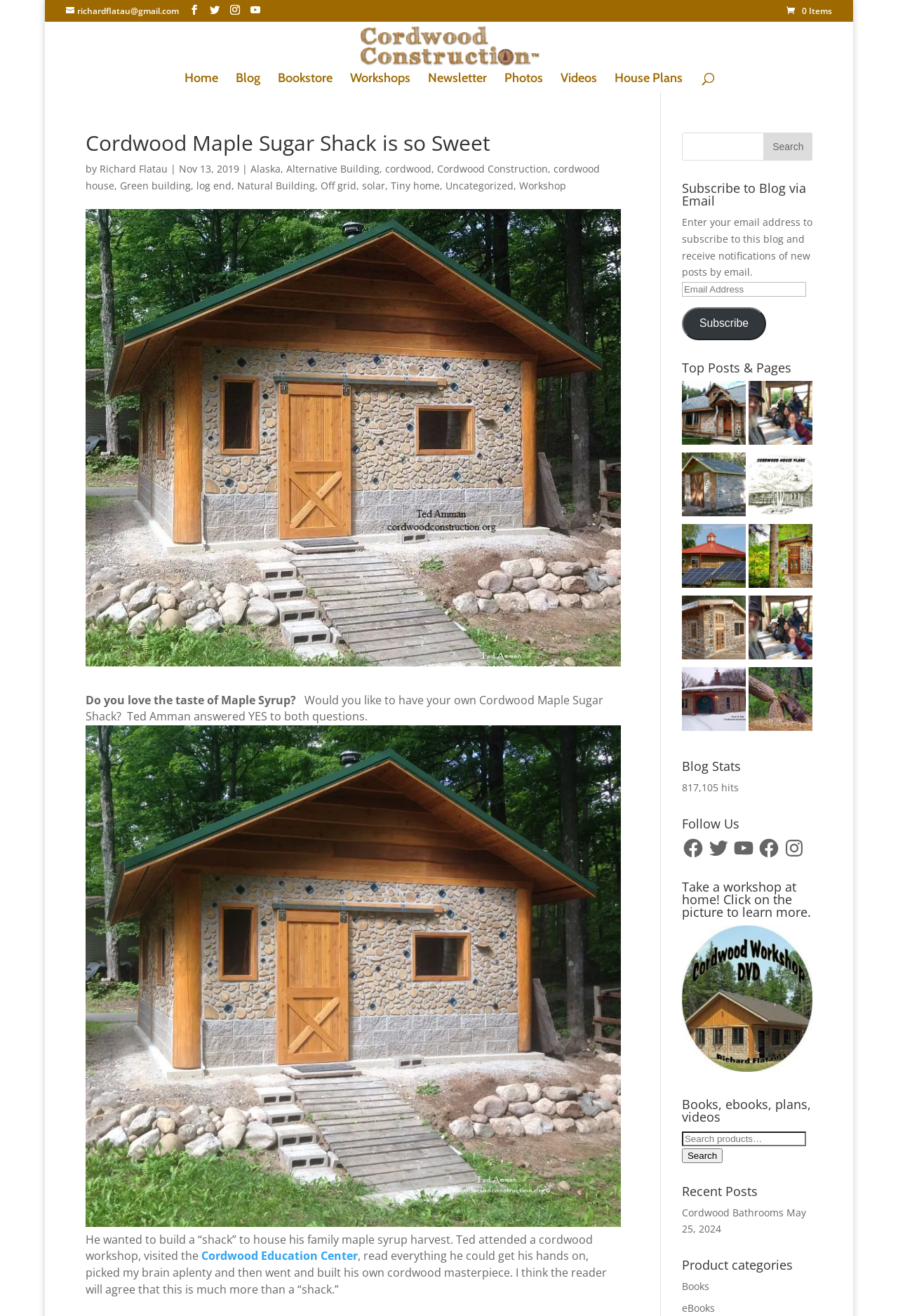Please indicate the bounding box coordinates for the clickable area to complete the following task: "Read the blog post about Cordwood Maple Sugar Shack". The coordinates should be specified as four float numbers between 0 and 1, i.e., [left, top, right, bottom].

[0.095, 0.101, 0.691, 0.122]